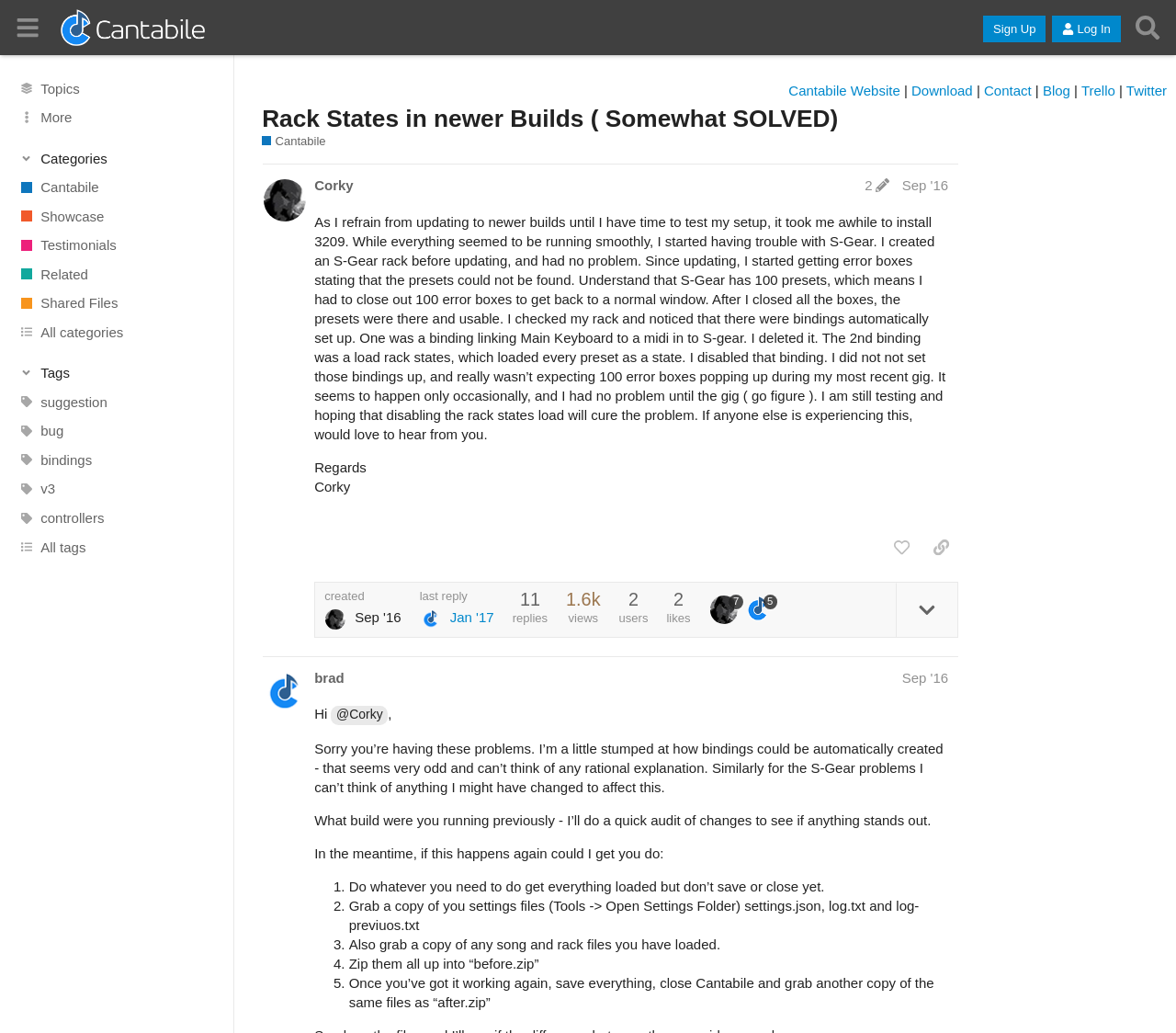What is the name of the community?
Utilize the image to construct a detailed and well-explained answer.

I found the answer by looking at the top-left corner of the webpage, where it says 'Cantabile Community' in a link element.